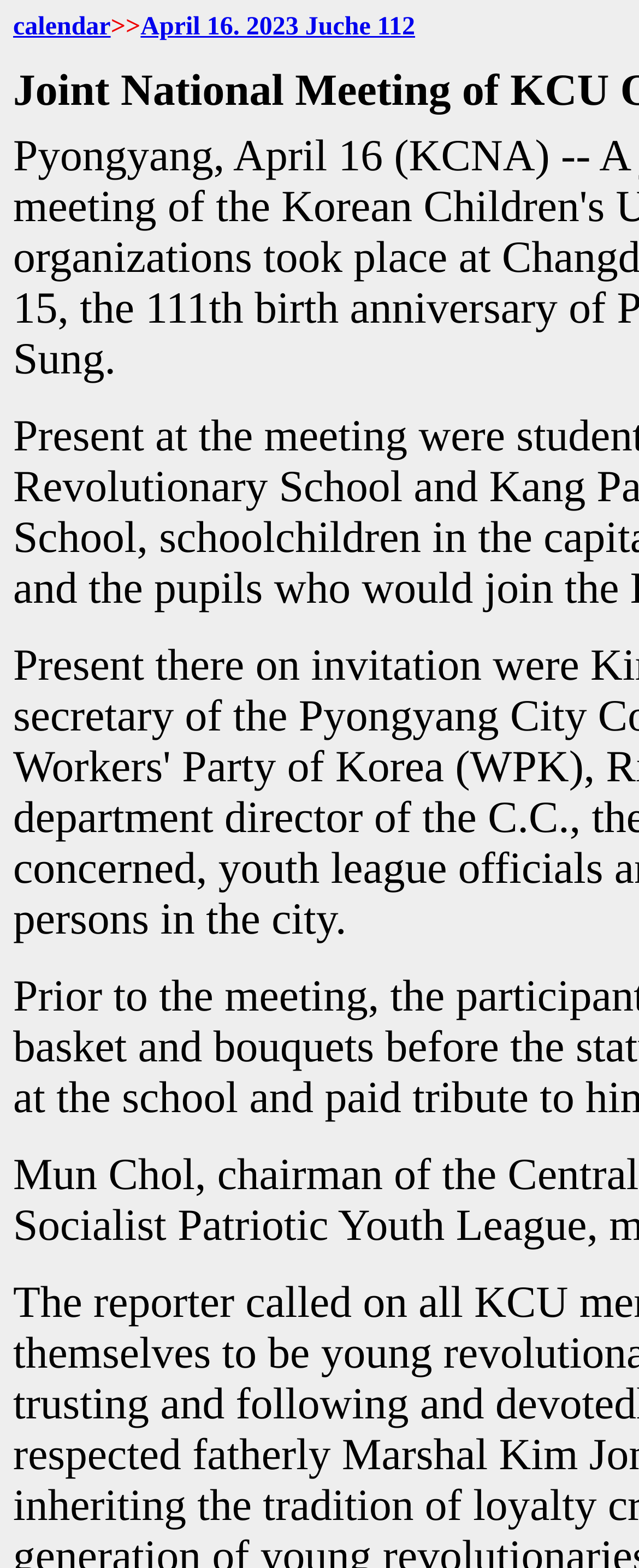From the webpage screenshot, predict the bounding box of the UI element that matches this description: "April 16. 2023 Juche 112".

[0.22, 0.008, 0.65, 0.026]